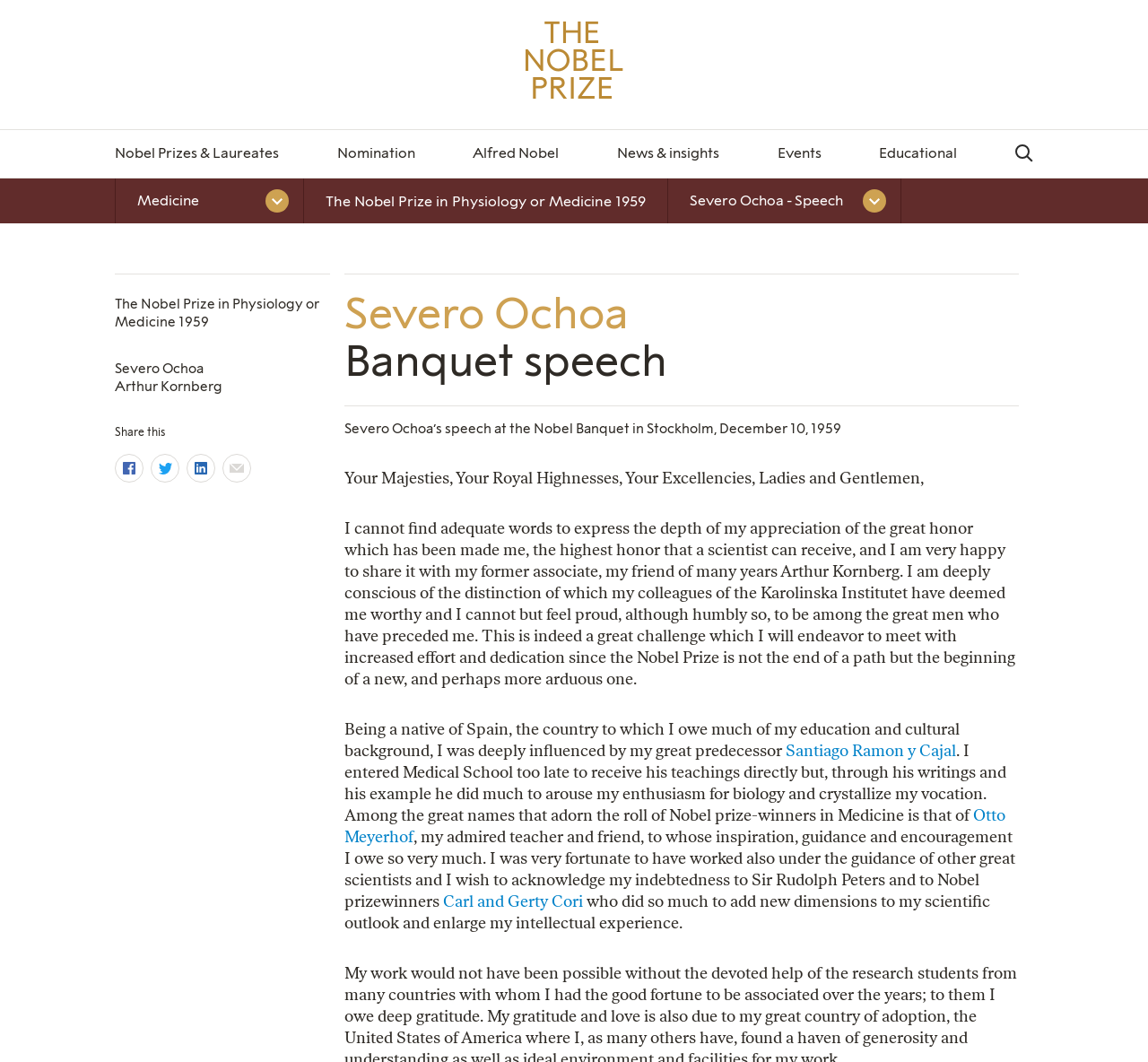Determine the bounding box coordinates of the target area to click to execute the following instruction: "Read Severo Ochoa's banquet speech."

[0.3, 0.272, 0.888, 0.318]